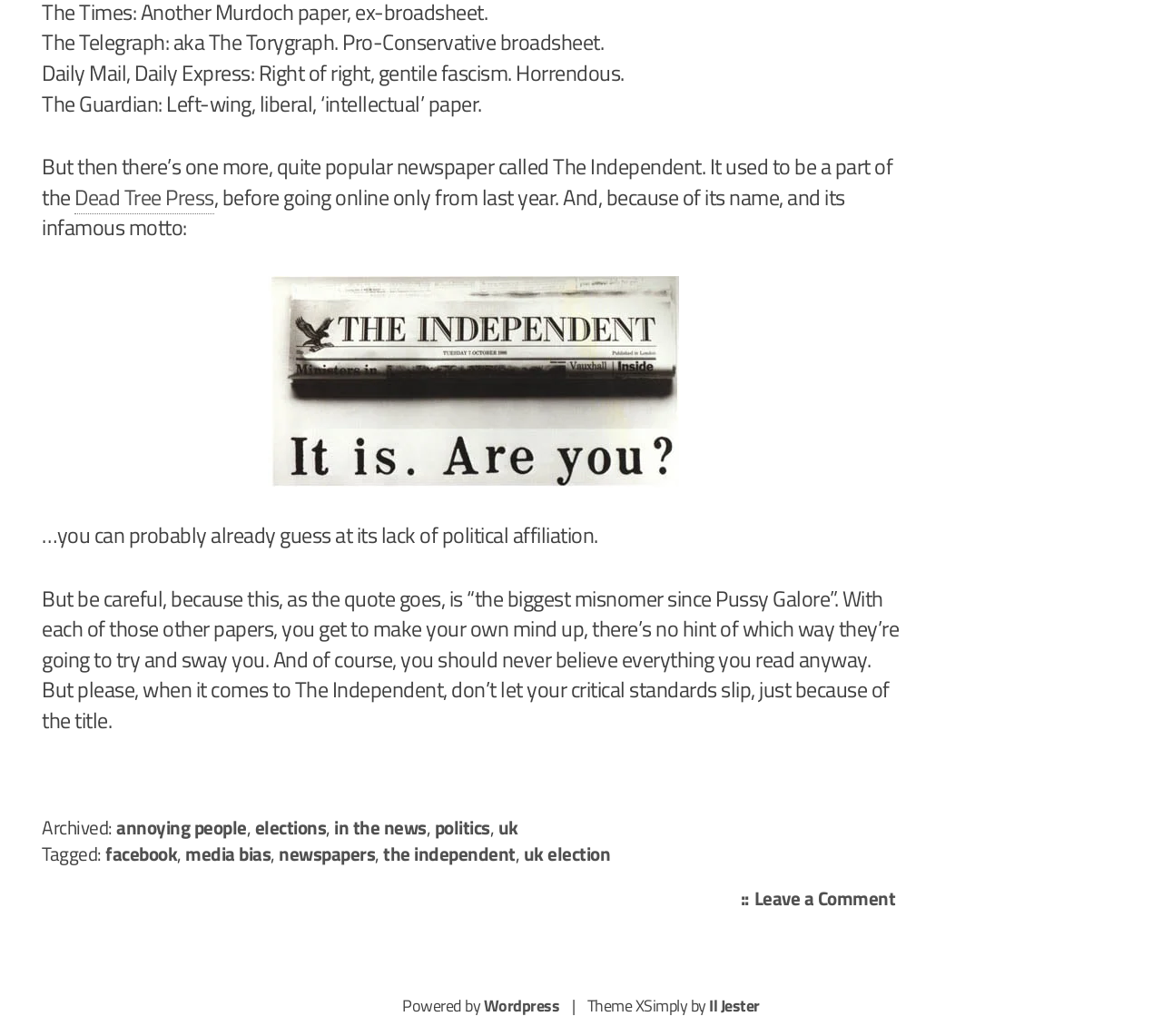Provide a one-word or one-phrase answer to the question:
What are the categories of archived articles?

annoying people, elections, in the news, politics, uk